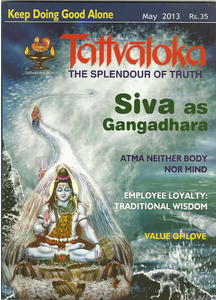Provide your answer in one word or a succinct phrase for the question: 
What is the theme reflected in the phrase 'ATMA NEITHER BODY NOR MIND'?

Philosophical